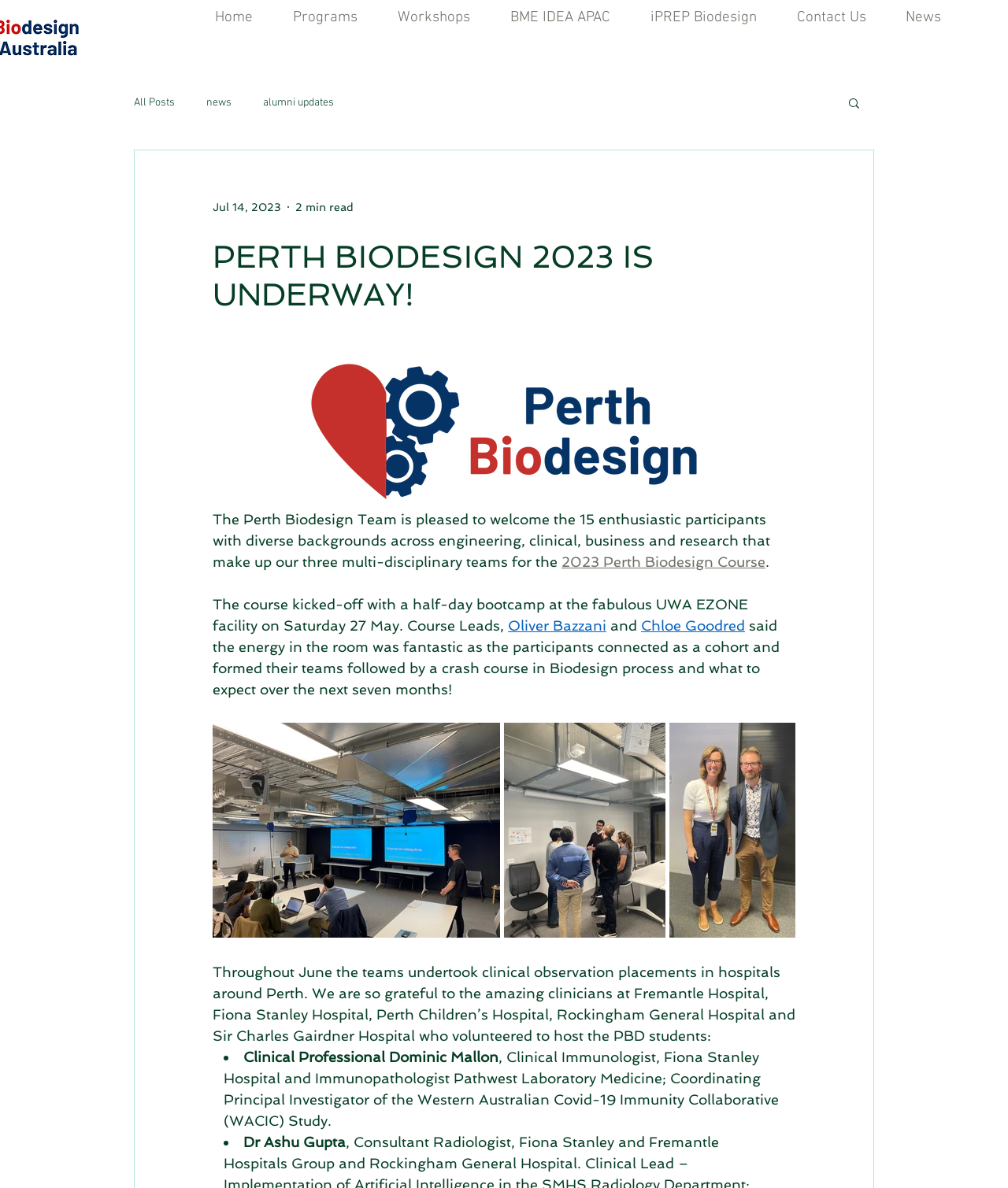Please specify the bounding box coordinates of the clickable region necessary for completing the following instruction: "View the 'News' page". The coordinates must consist of four float numbers between 0 and 1, i.e., [left, top, right, bottom].

[0.873, 0.0, 0.948, 0.019]